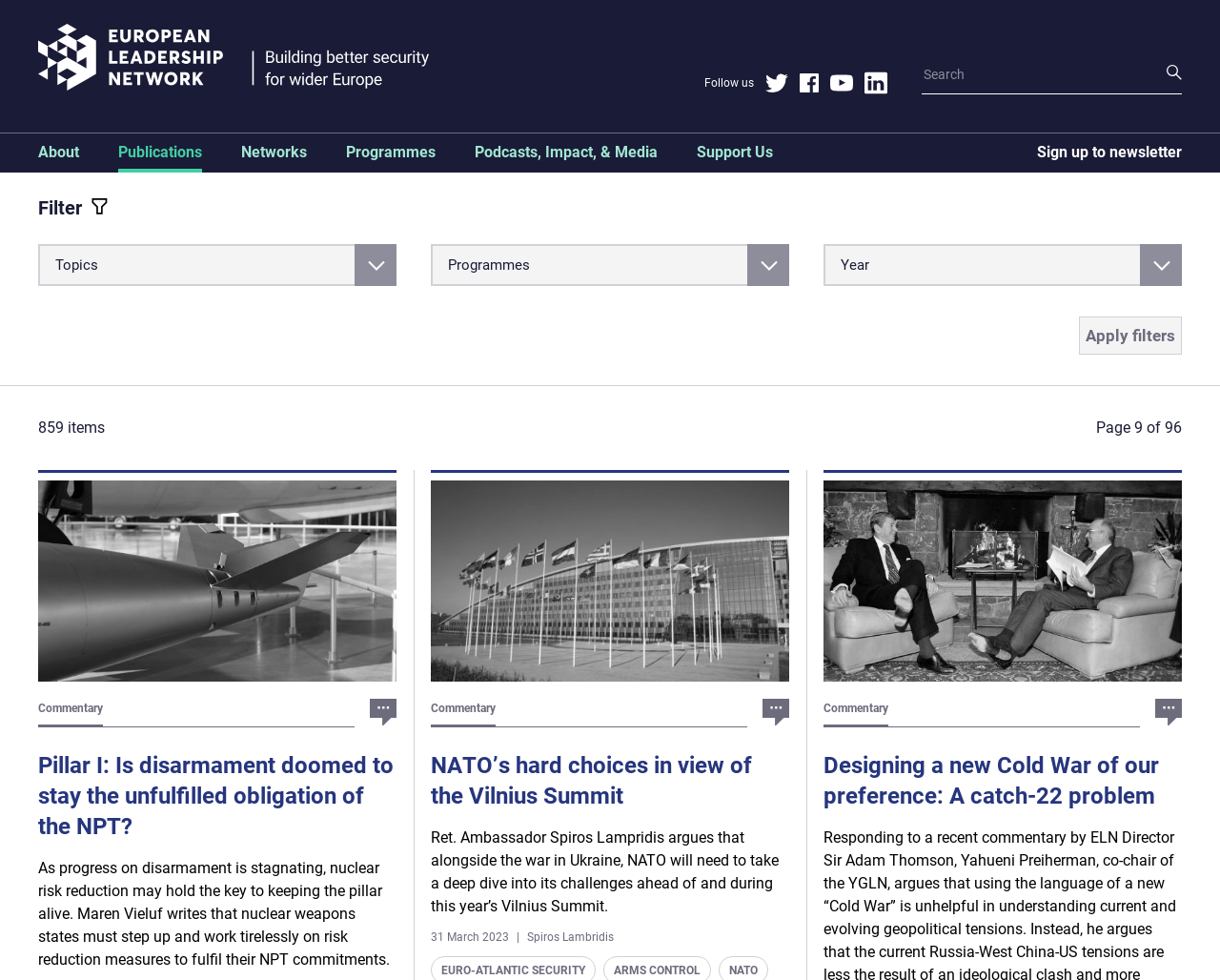From the image, can you give a detailed response to the question below:
What is the title of the first commentary?

I scrolled down the webpage and found a section labeled 'Commentary'. The first commentary has a heading that says 'Pillar I: Is disarmament doomed to stay the unfulfilled obligation of the NPT?'.